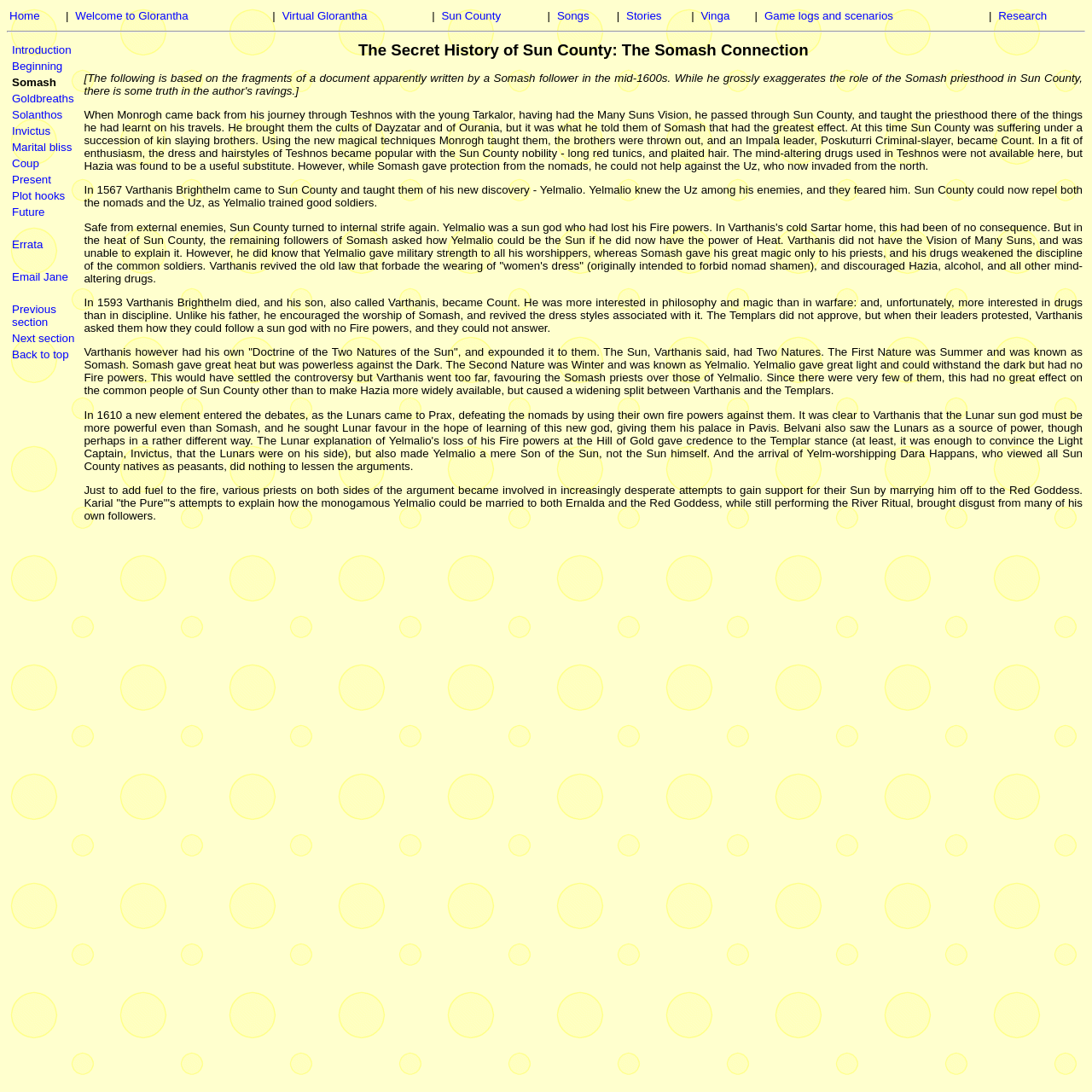Predict the bounding box coordinates of the area that should be clicked to accomplish the following instruction: "Click on the 'AIKIA' link". The bounding box coordinates should consist of four float numbers between 0 and 1, i.e., [left, top, right, bottom].

None